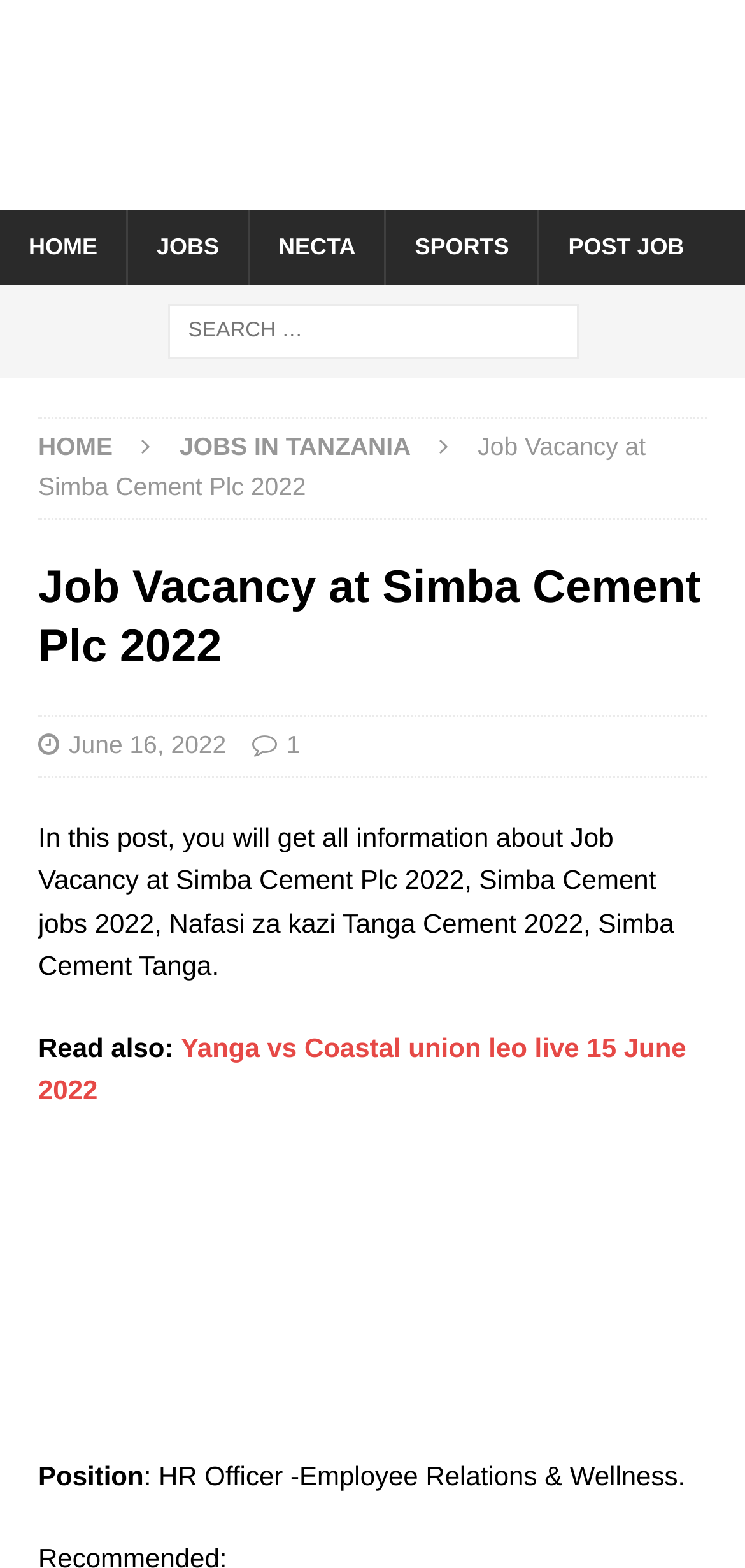Please find and report the primary heading text from the webpage.

Job Vacancy at Simba Cement Plc 2022